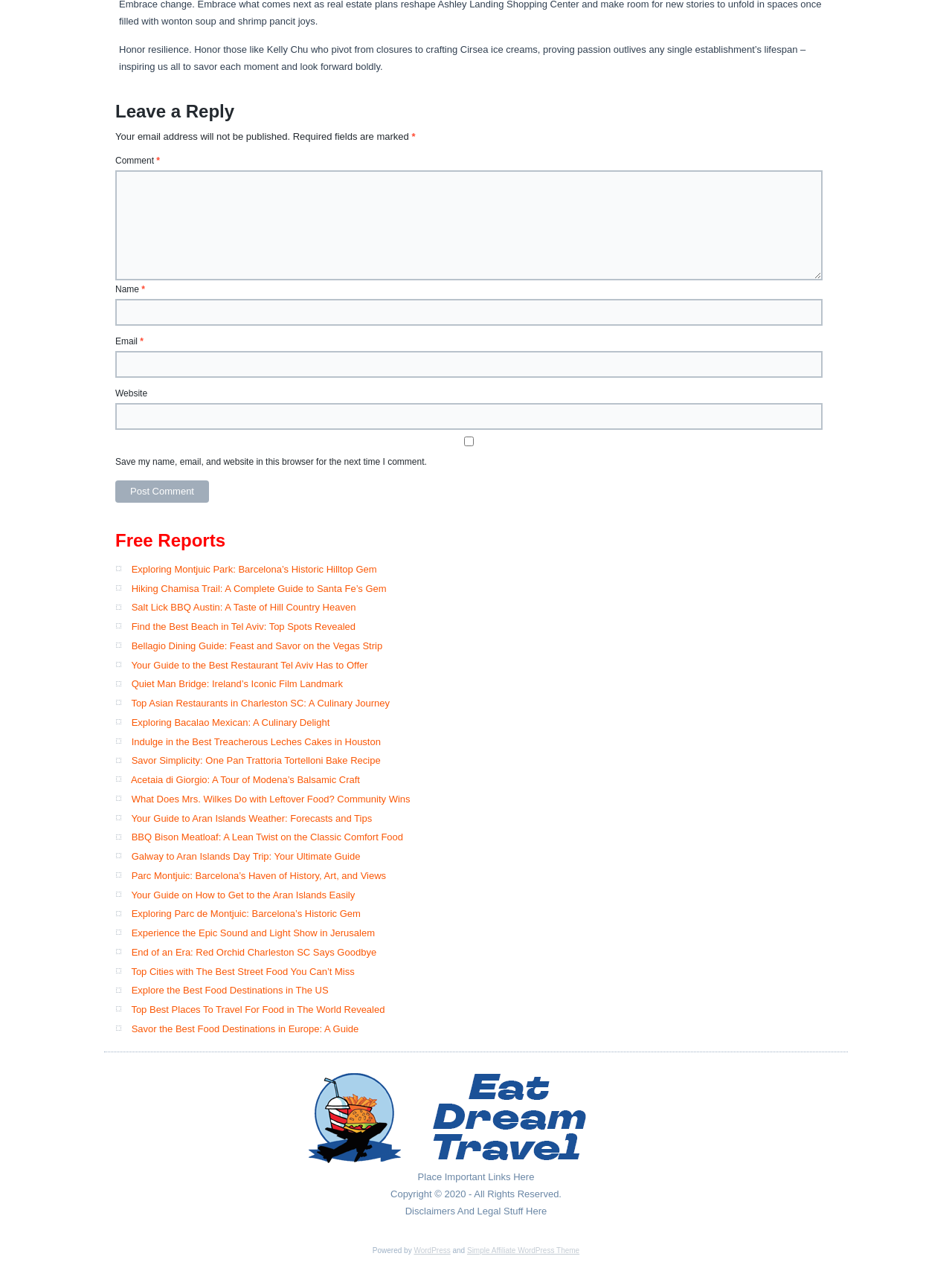Find the bounding box coordinates for the area that must be clicked to perform this action: "Leave a reply".

[0.121, 0.08, 0.879, 0.104]